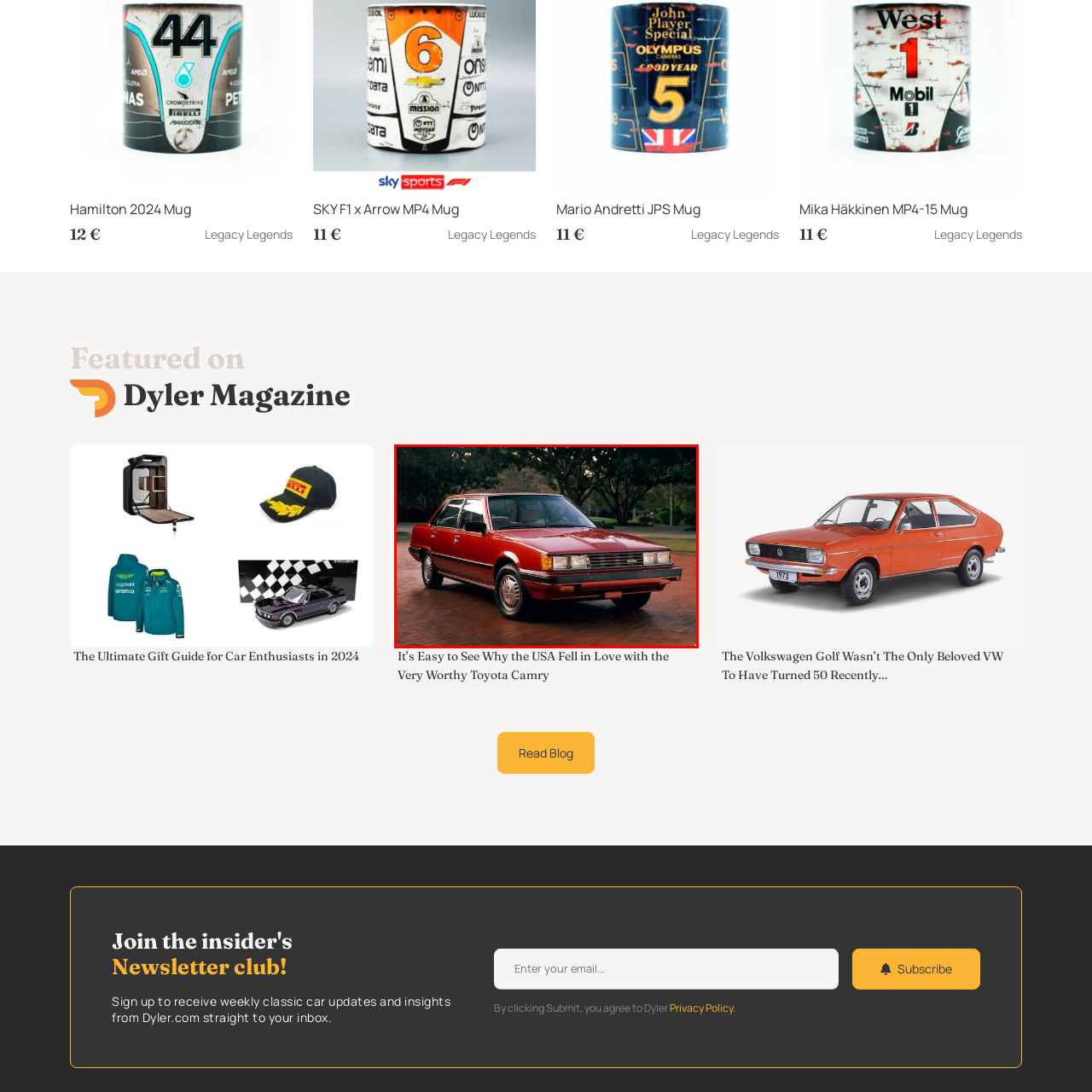What is the time of day when the image was taken? Focus on the image highlighted by the red bounding box and respond with a single word or a brief phrase.

Evening